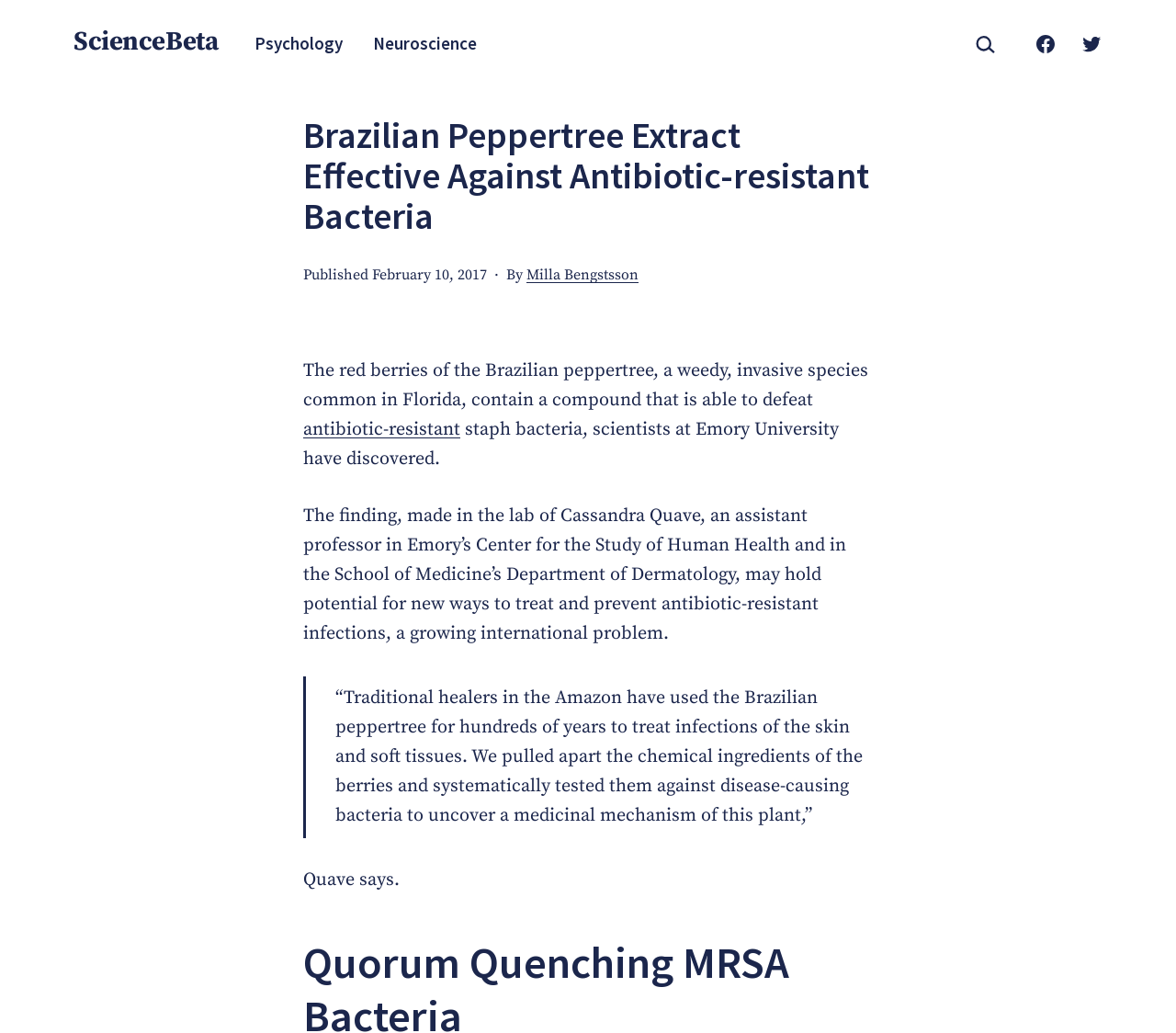Please specify the bounding box coordinates of the clickable section necessary to execute the following command: "Follow on Facebook".

[0.869, 0.02, 0.908, 0.065]